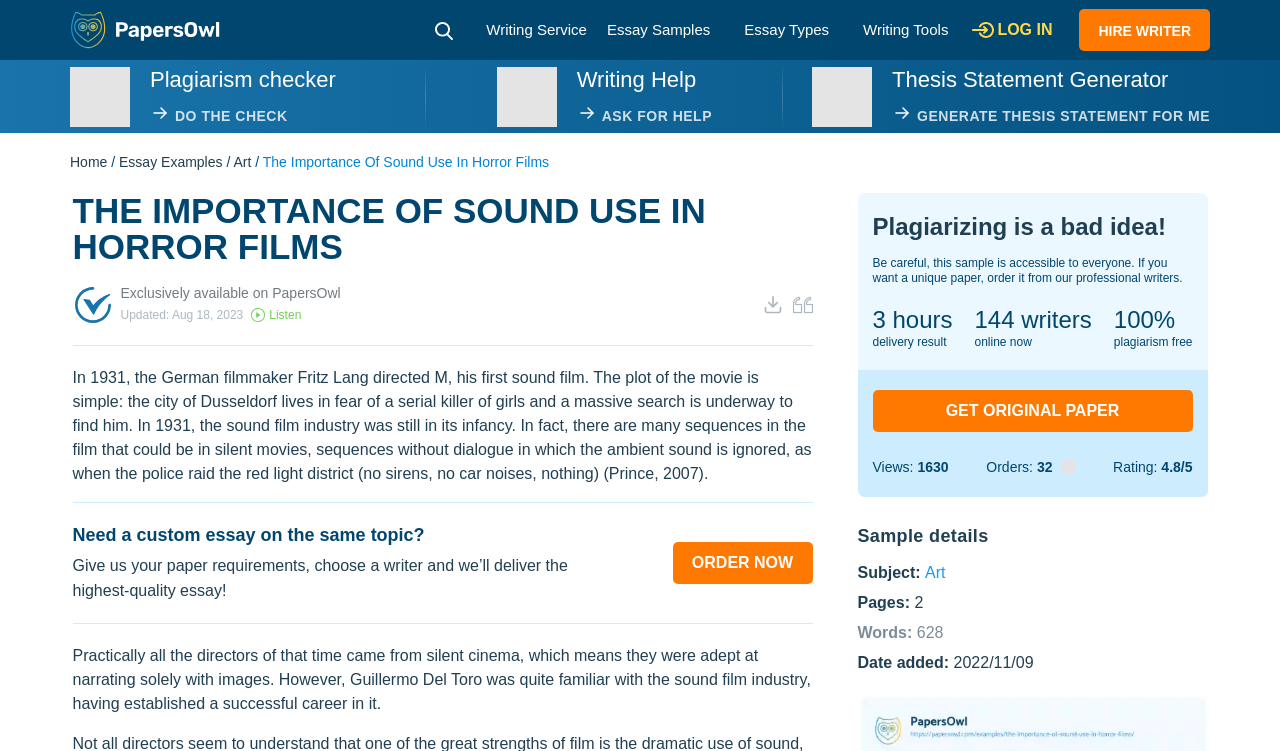Please use the details from the image to answer the following question comprehensively:
How many words are in the essay?

I found the number of words in the essay by looking at the table element on the webpage, which is labeled as 'Sample details'. In the table, I found a row with the label 'Words:' and the value '628'.